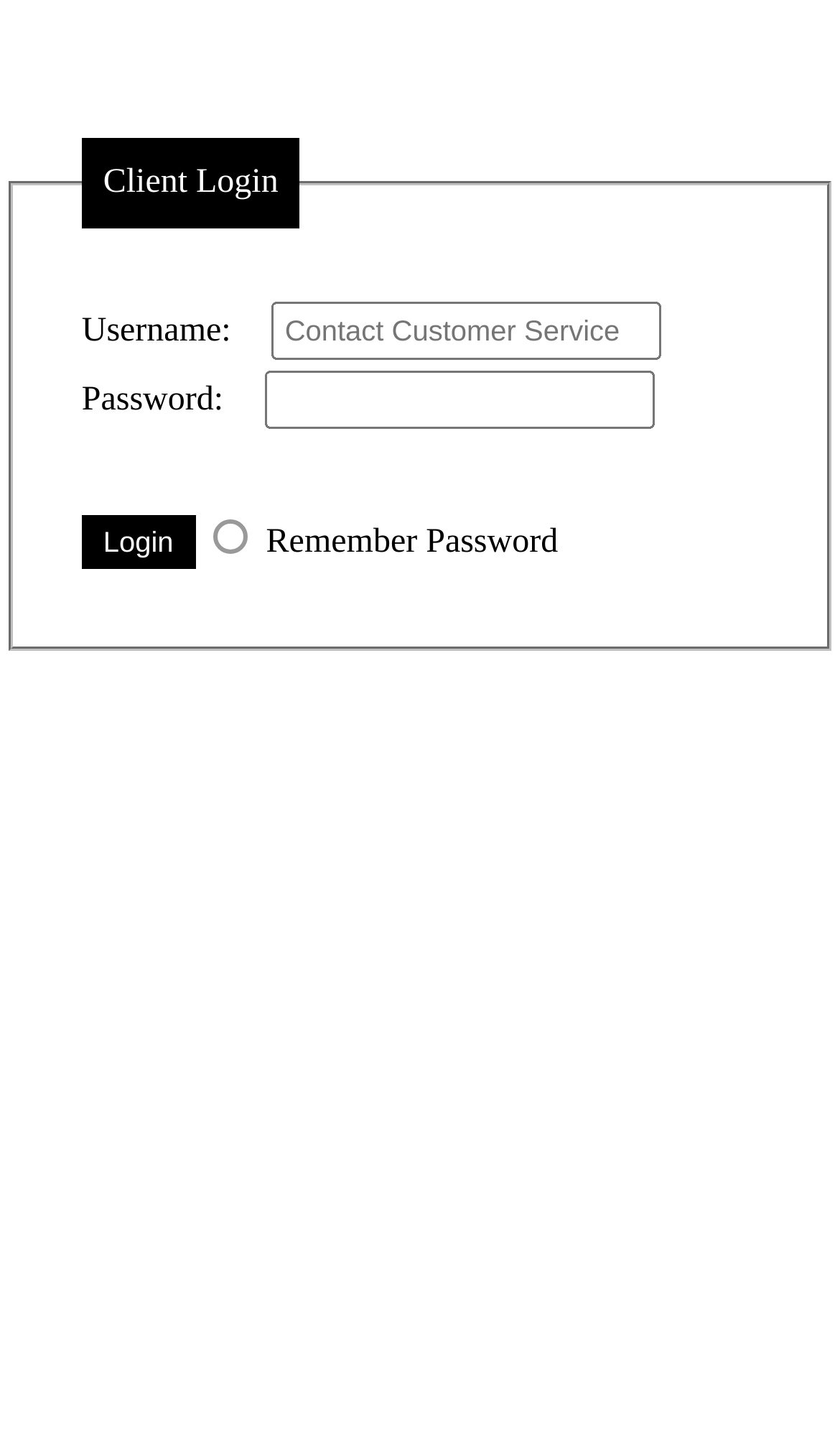Answer the following in one word or a short phrase: 
What is the purpose of this webpage?

Client Login